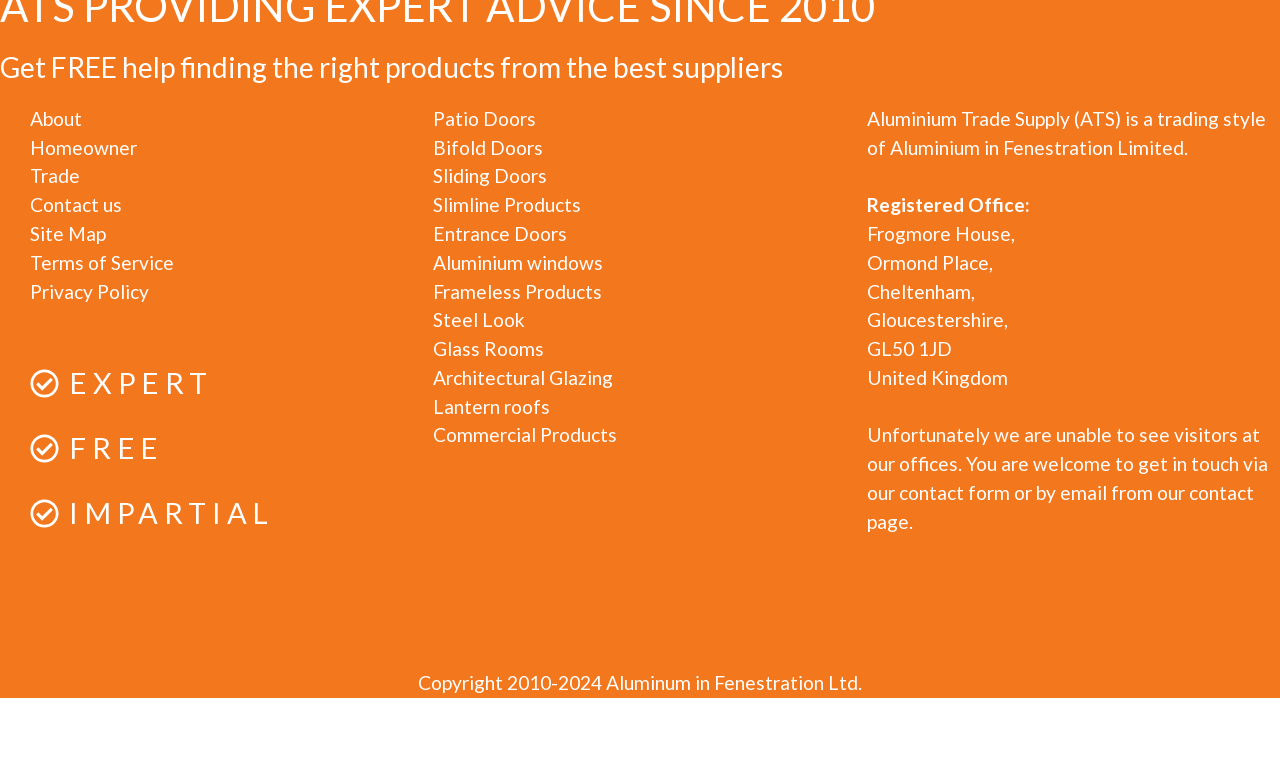What is the address of the company's registered office?
Please answer the question with a detailed and comprehensive explanation.

I found the address by looking at the static text elements that list the address, which includes Frogmore House, Ormond Place, Cheltenham, Gloucestershire, GL50 1JD.